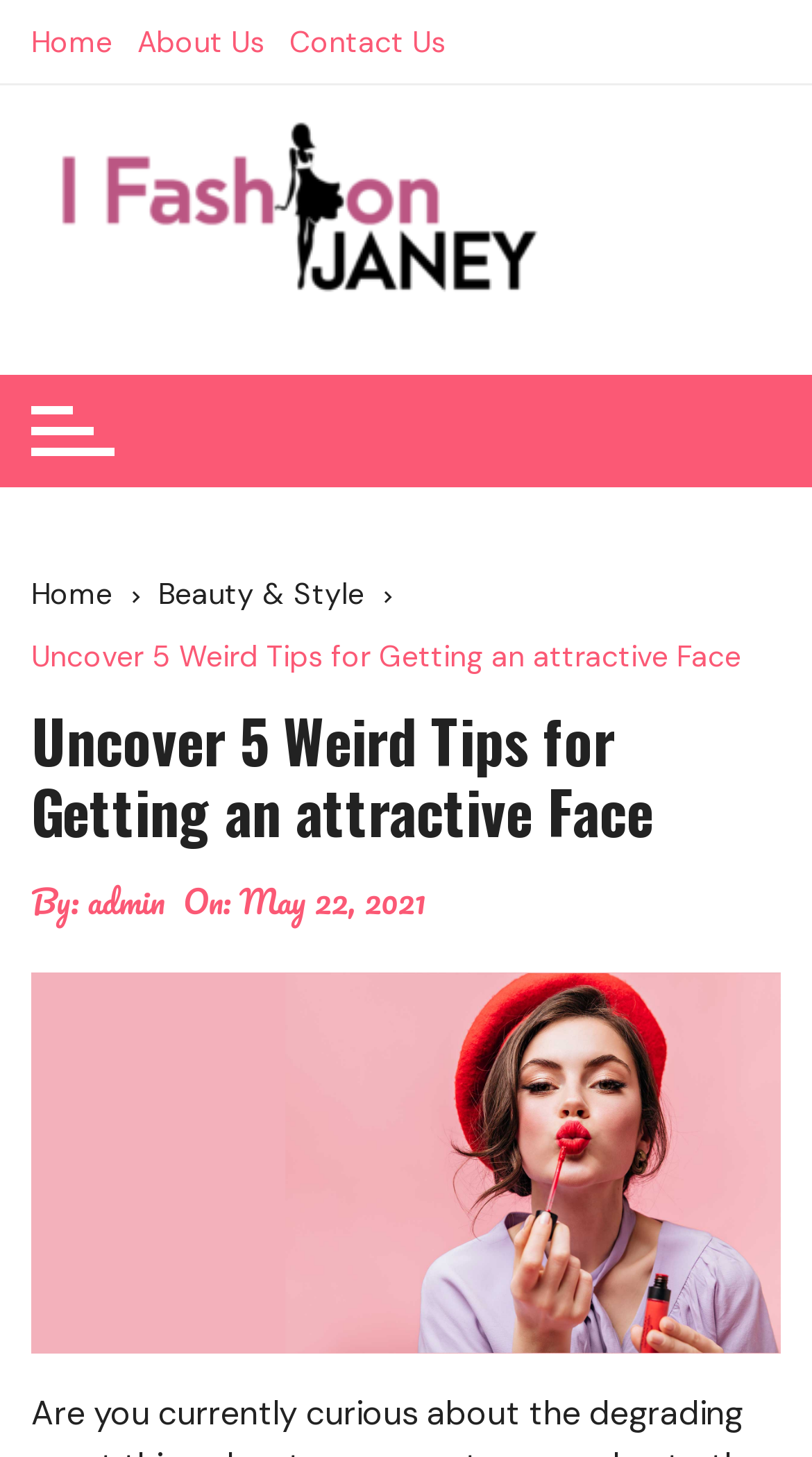What is the author of the article?
Relying on the image, give a concise answer in one word or a brief phrase.

admin